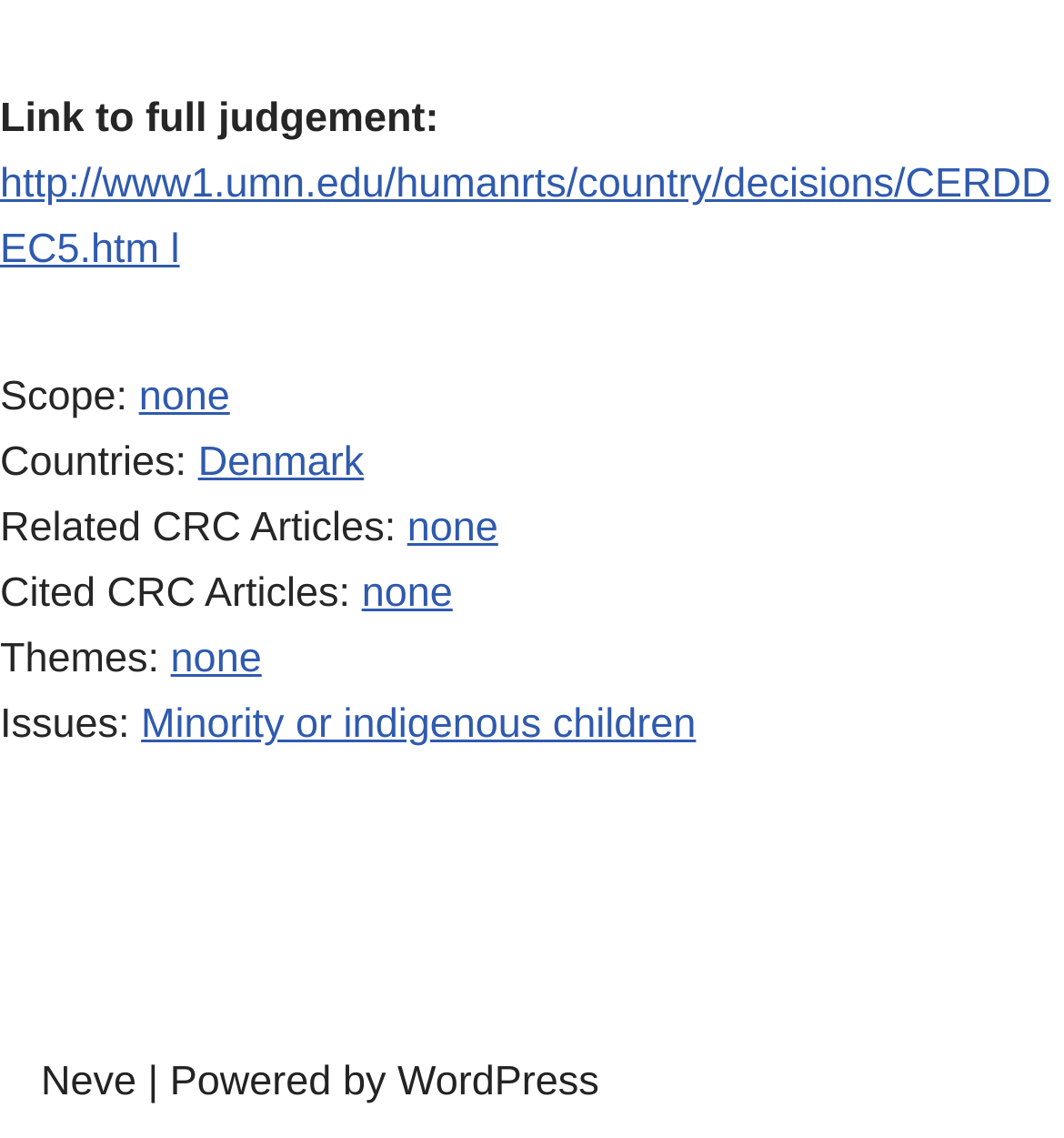Identify the bounding box for the UI element described as: "Minority or indigenous children". Ensure the coordinates are four float numbers between 0 and 1, formatted as [left, top, right, bottom].

[0.133, 0.617, 0.654, 0.658]